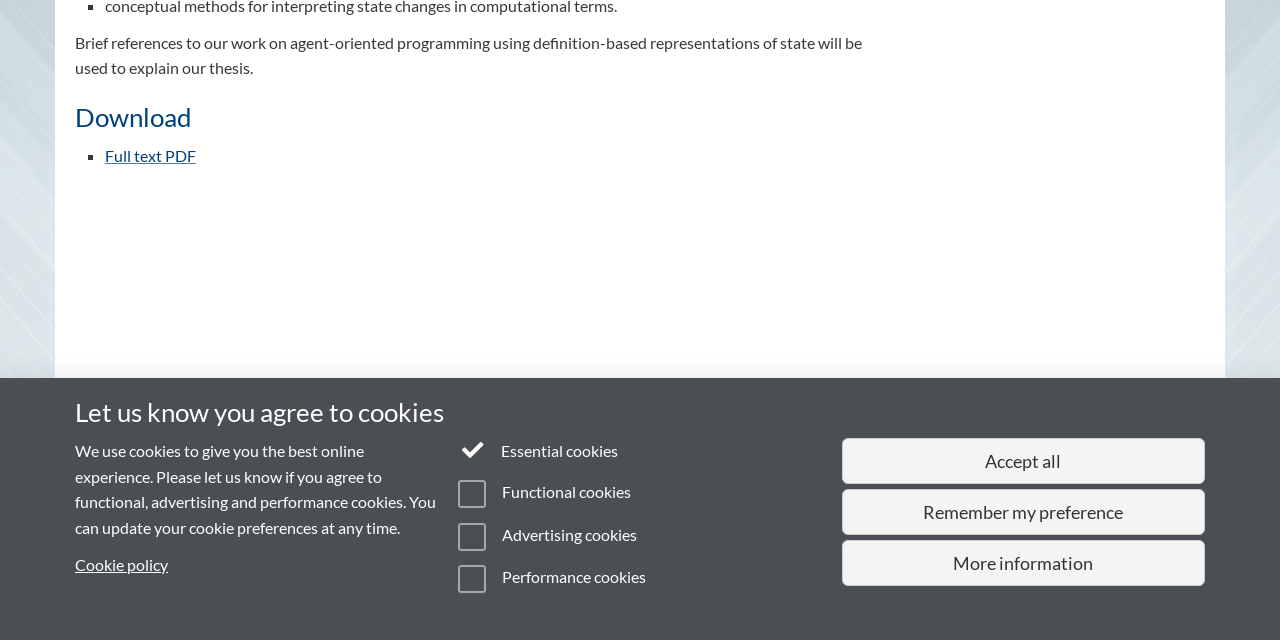Given the description "© MMXXIV", provide the bounding box coordinates of the corresponding UI element.

[0.258, 0.911, 0.307, 0.934]